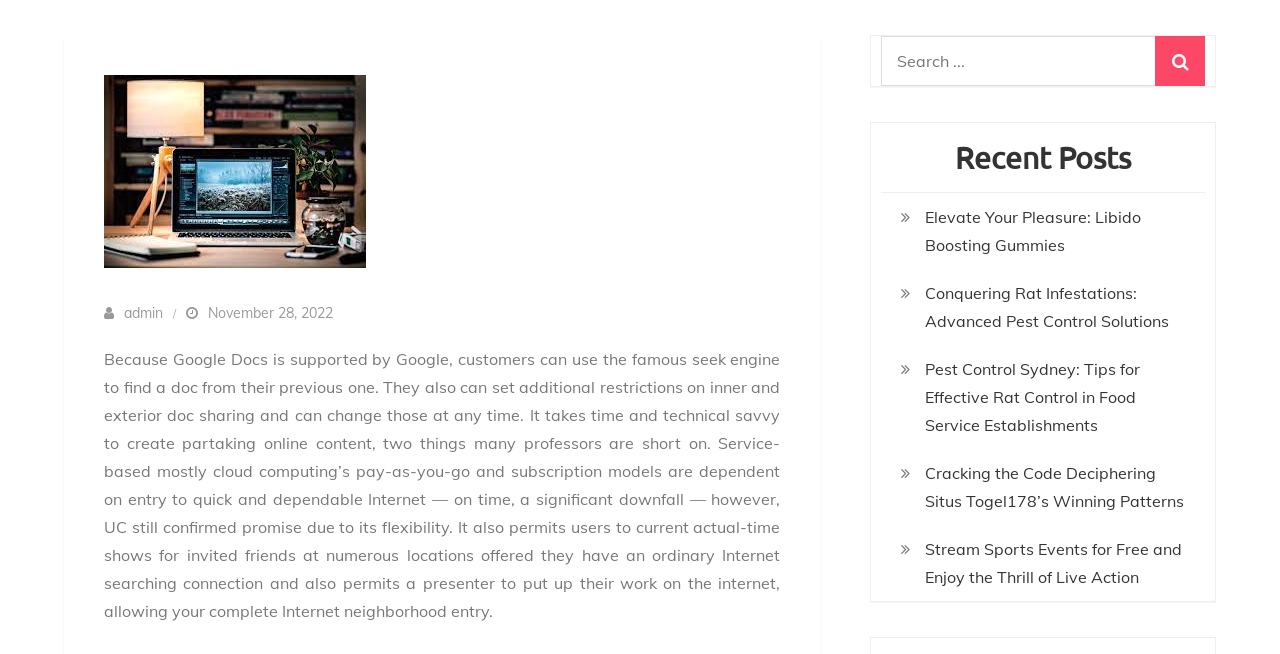Please determine the bounding box of the UI element that matches this description: parent_node: Search for: value="Search". The coordinates should be given as (top-left x, top-left y, bottom-right x, bottom-right y), with all values between 0 and 1.

[0.902, 0.055, 0.941, 0.131]